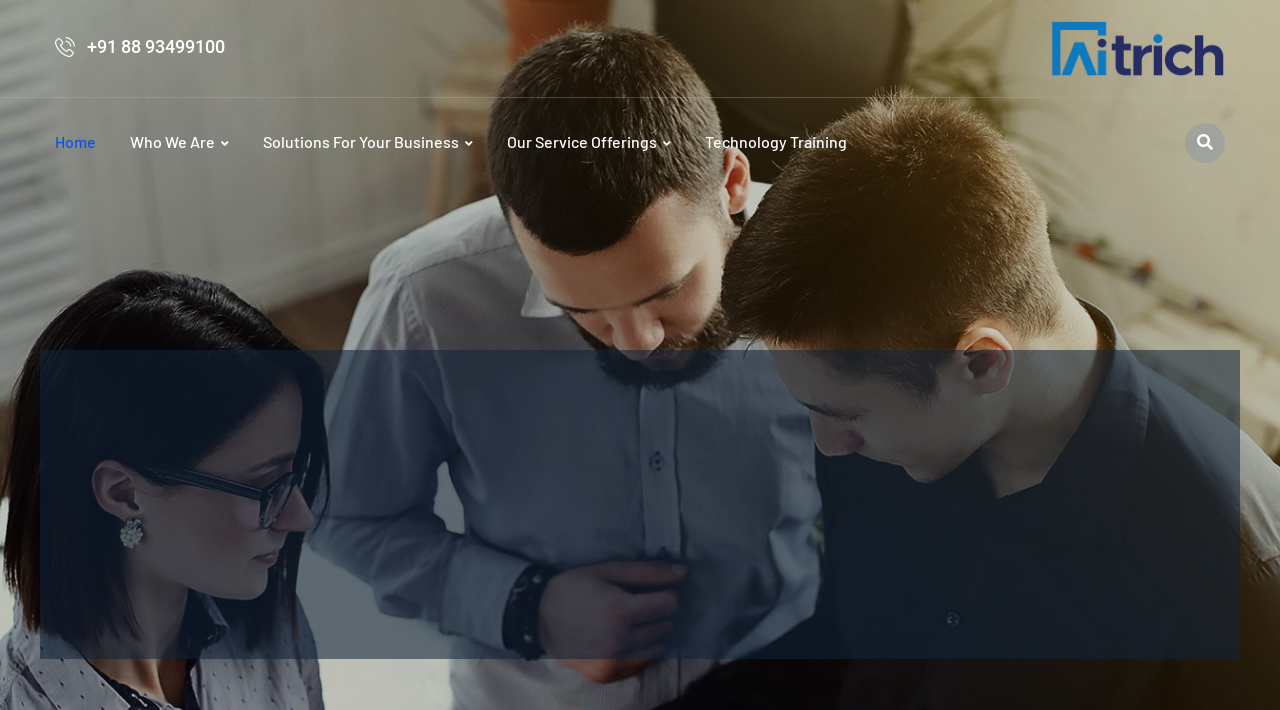Provide the bounding box coordinates of the section that needs to be clicked to accomplish the following instruction: "Learn about technology services and solutions."

[0.043, 0.575, 0.957, 0.71]